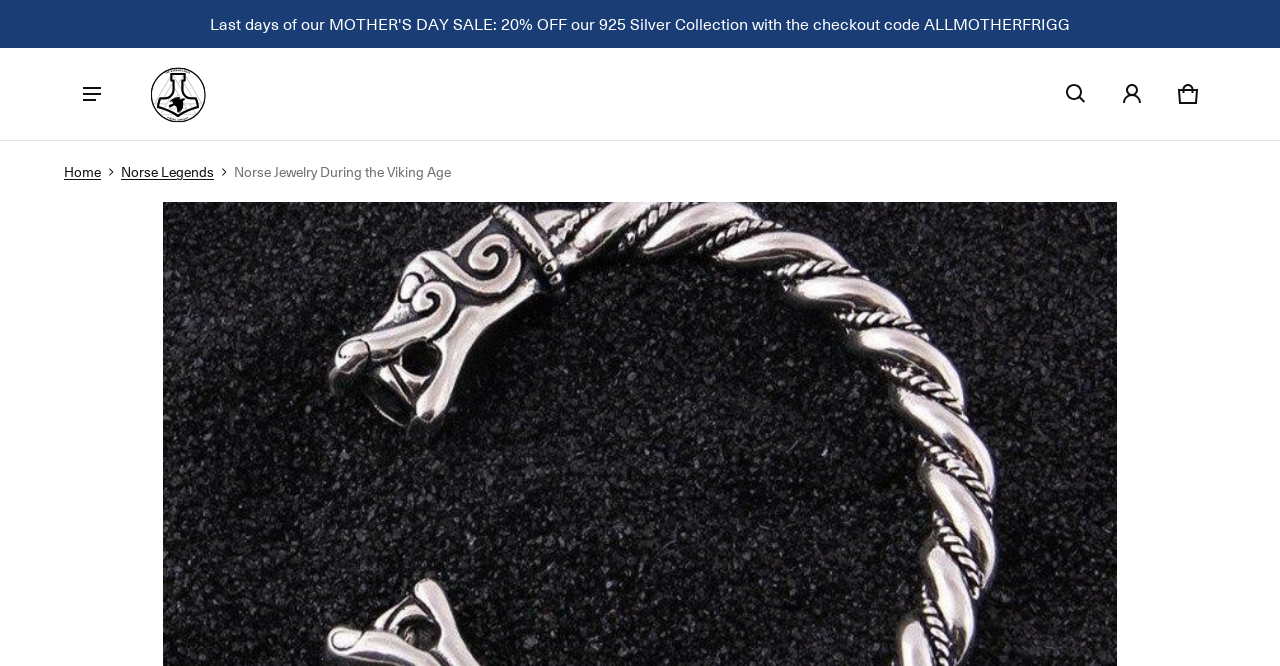Identify the coordinates of the bounding box for the element described below: "aria-label="Toggle Navigation"". Return the coordinates as four float numbers between 0 and 1: [left, top, right, bottom].

[0.05, 0.099, 0.094, 0.183]